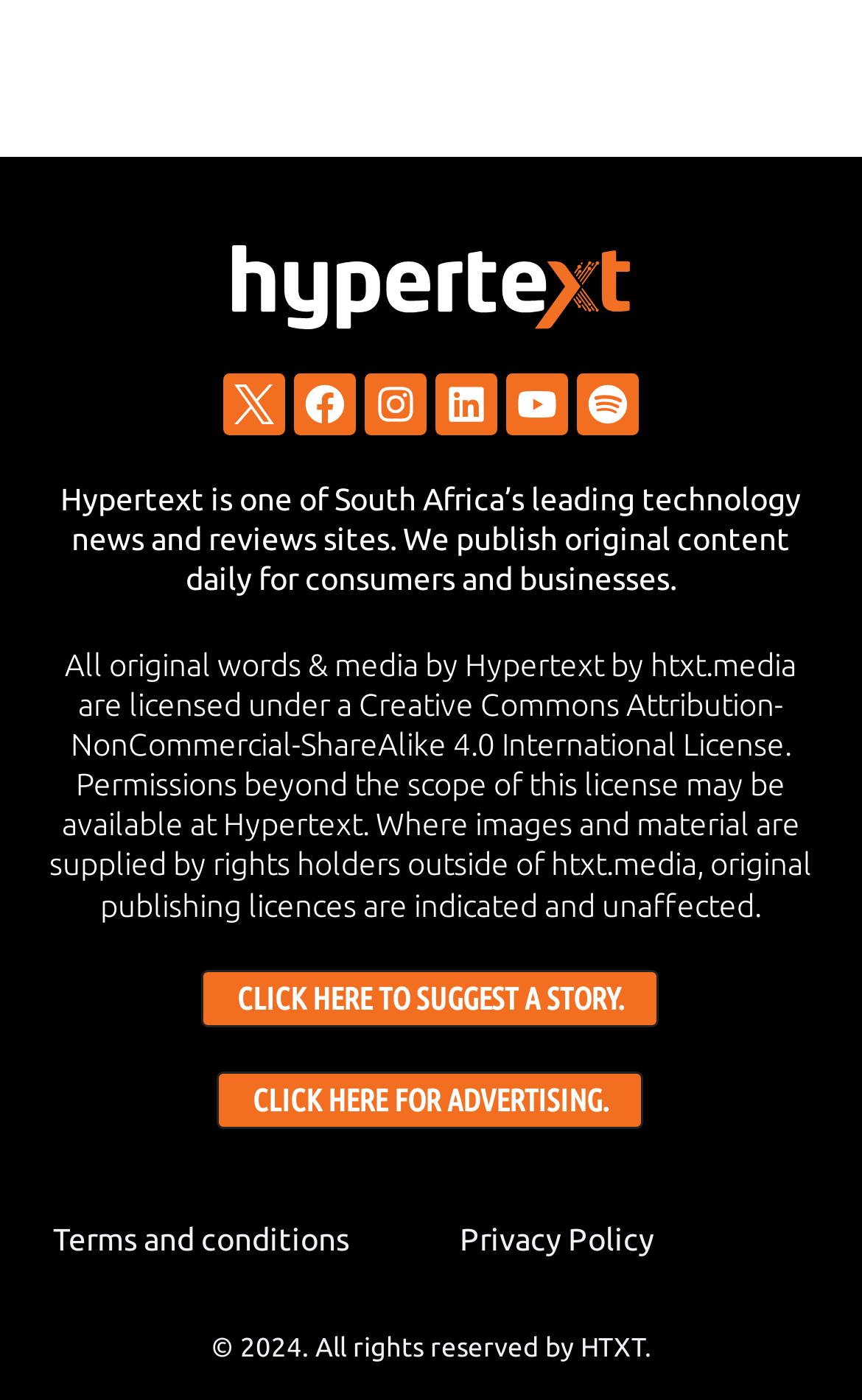Can you pinpoint the bounding box coordinates for the clickable element required for this instruction: "Read about advertising"? The coordinates should be four float numbers between 0 and 1, i.e., [left, top, right, bottom].

[0.253, 0.765, 0.747, 0.806]